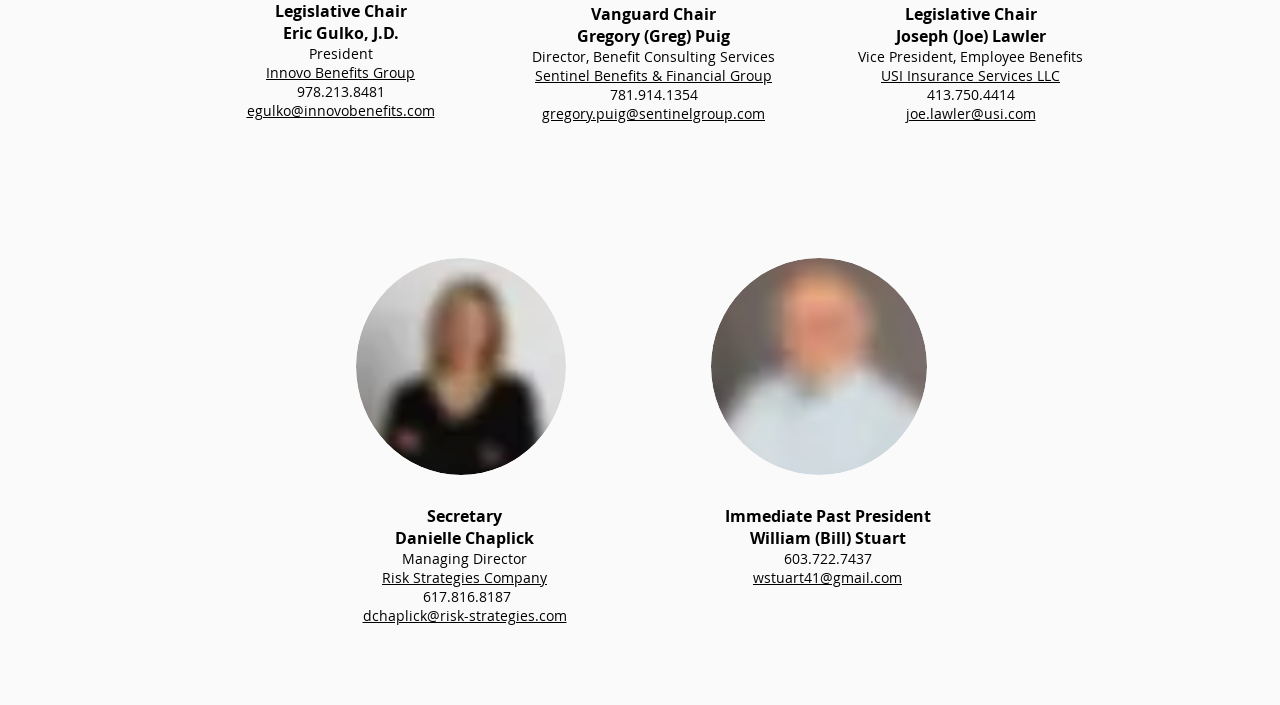Provide a brief response in the form of a single word or phrase:
What is the email address of the person with the title 'Immediate Past President'?

wstuart41@gmail.com